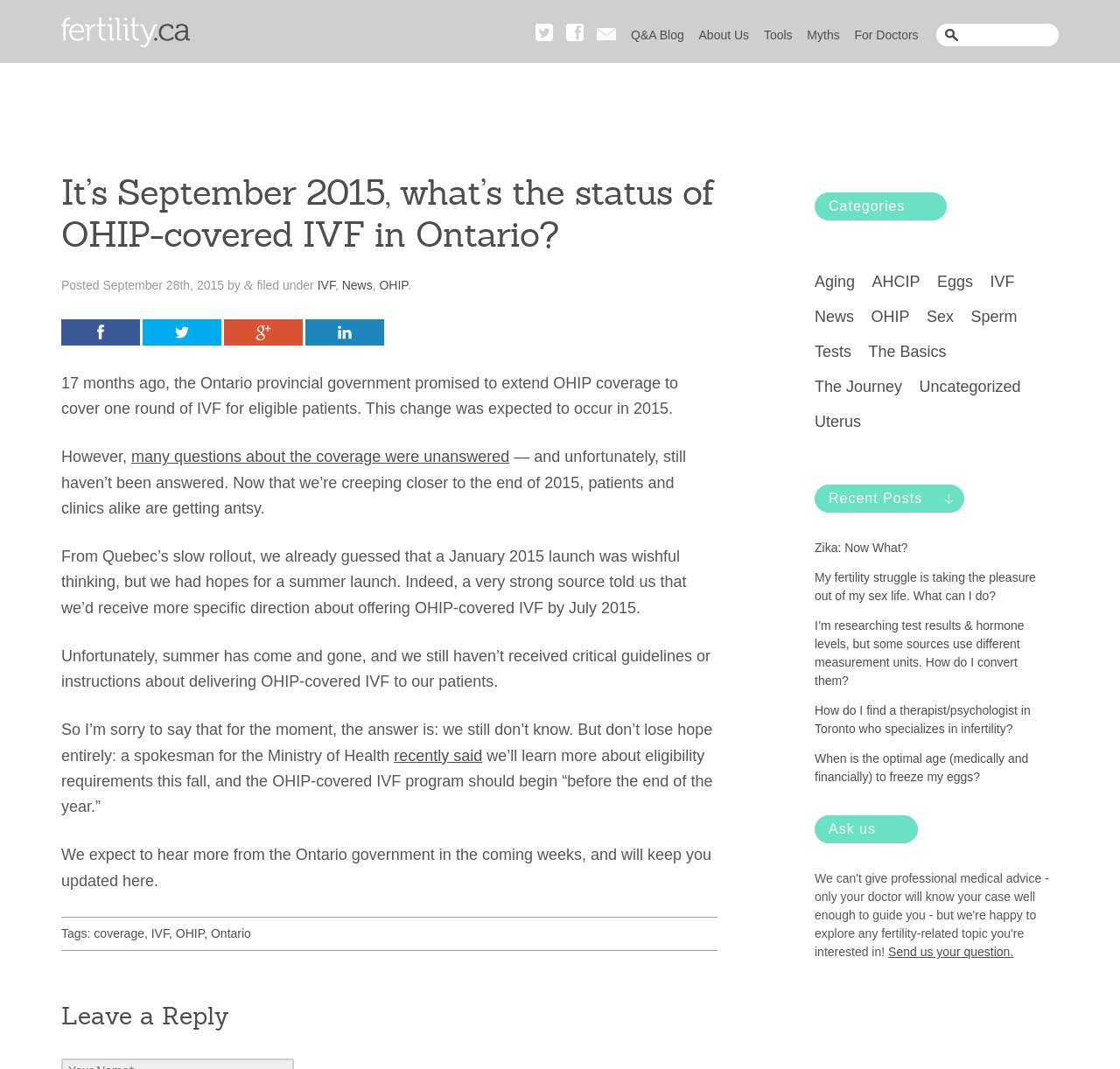Answer this question using a single word or a brief phrase:
Who wrote the article?

Not specified